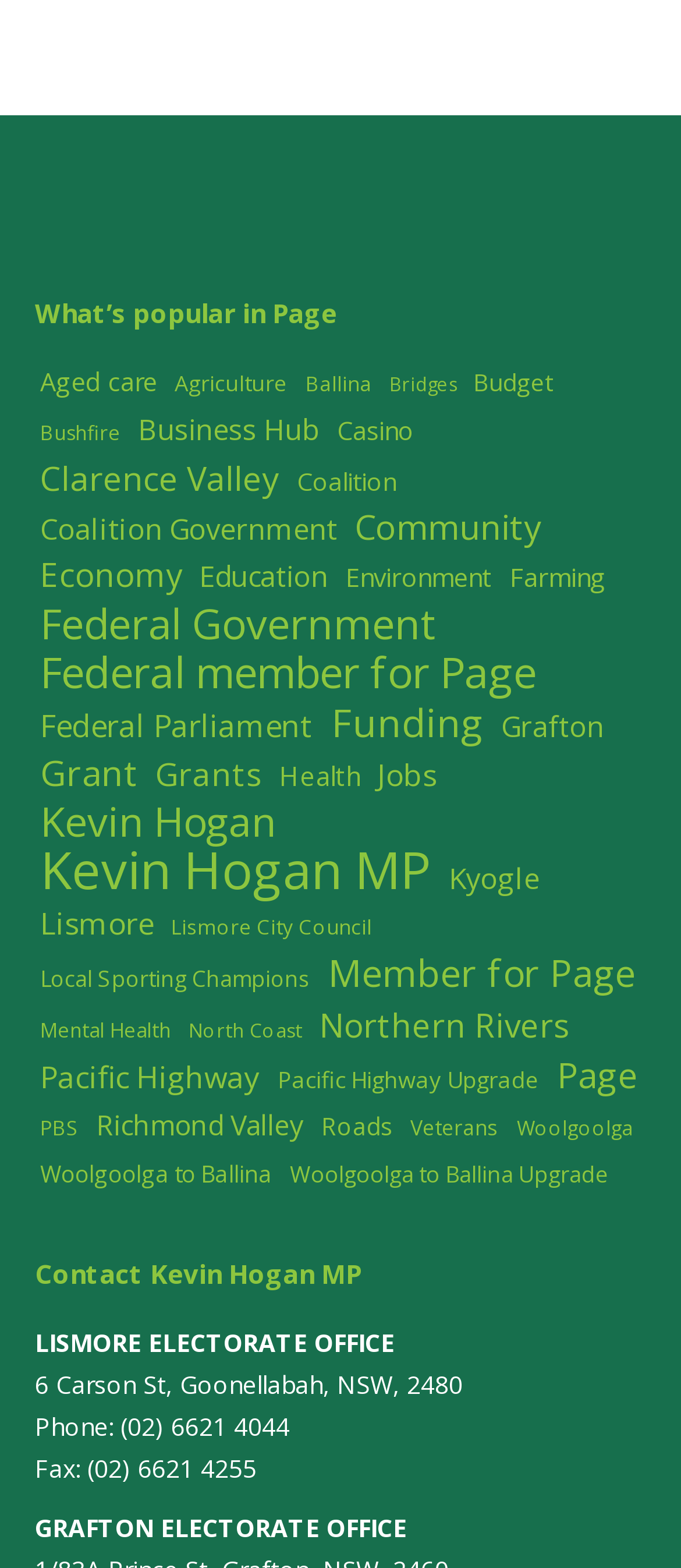What is the most popular topic in Page?
Answer the question with detailed information derived from the image.

By analyzing the links on the webpage, I found that the topic 'Federal member for Page' has the most items, which is 304, indicating its popularity.